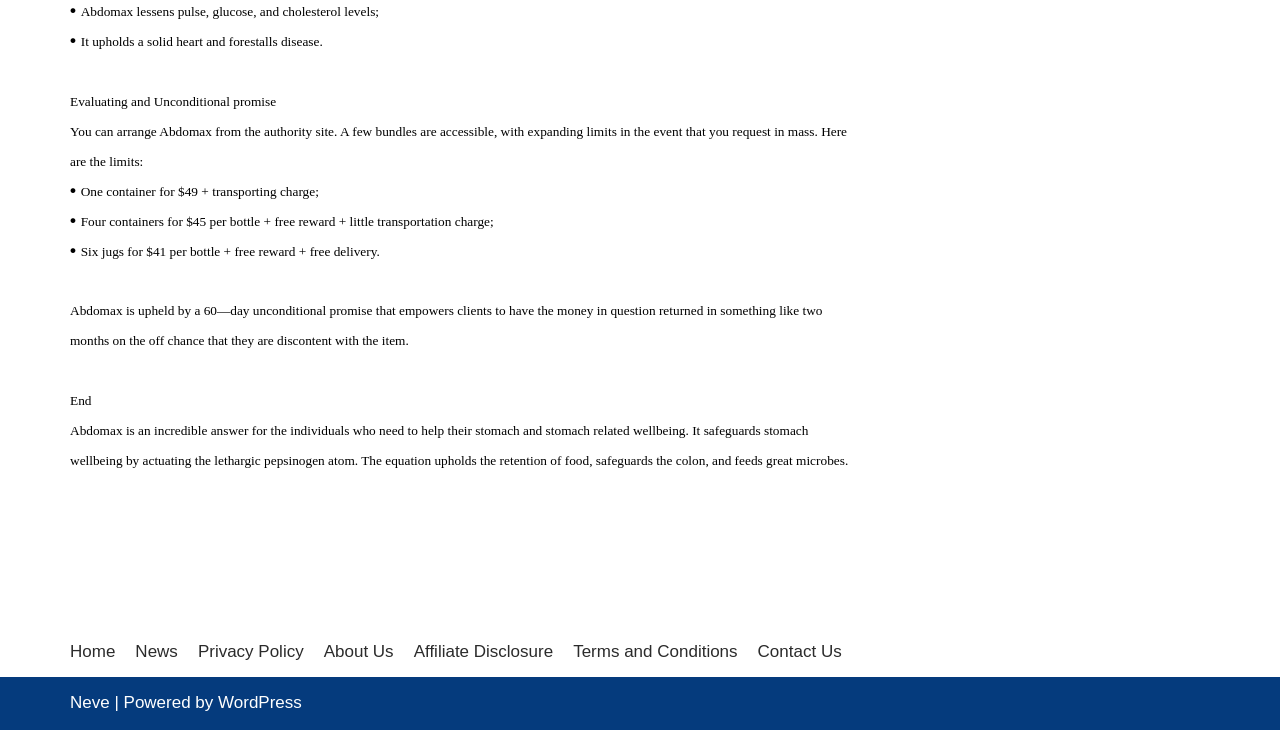Please give a succinct answer to the question in one word or phrase:
What is the guarantee period for Abdomax?

60-day